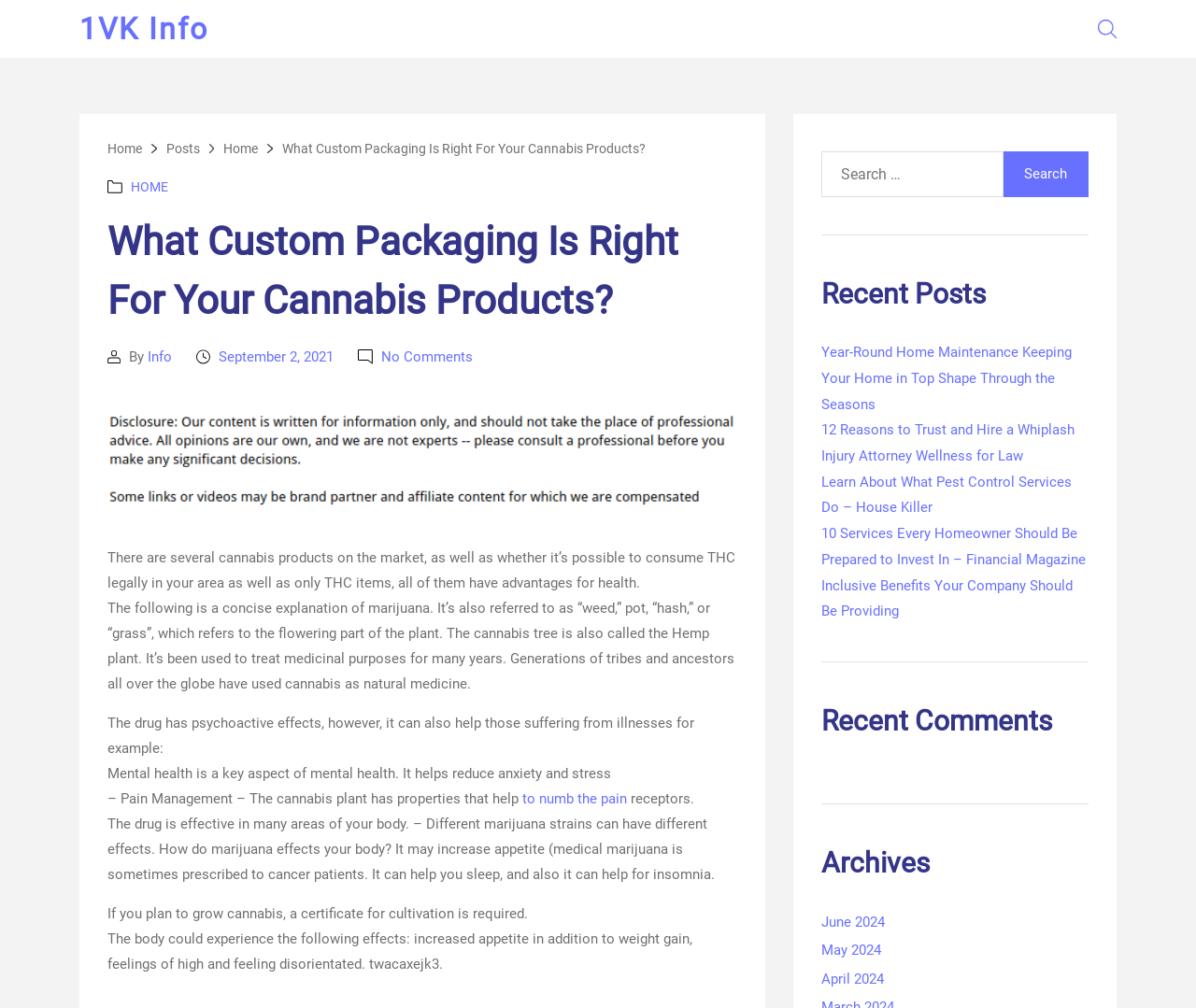Determine the bounding box coordinates of the element that should be clicked to execute the following command: "Search for something".

[0.687, 0.15, 0.91, 0.195]